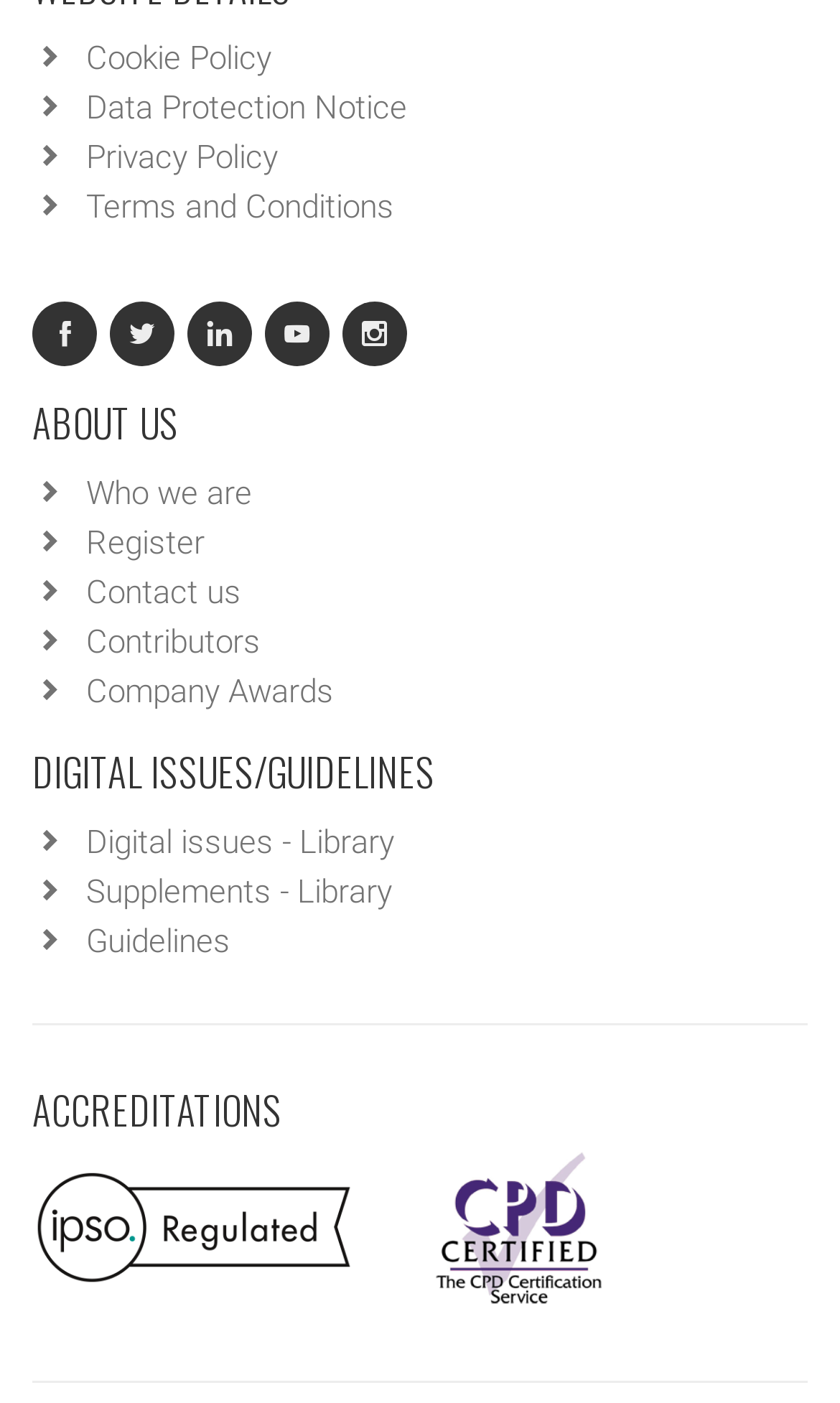Please reply to the following question with a single word or a short phrase:
What is the second image from the left?

cpdcertified.png